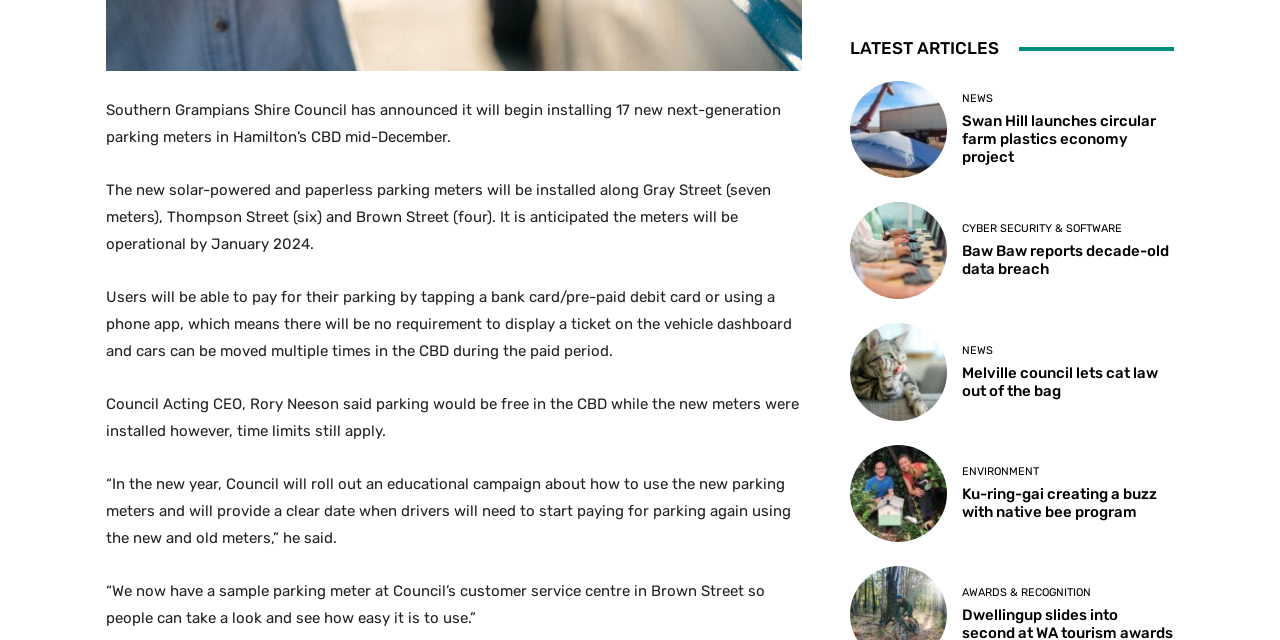Predict the bounding box coordinates of the area that should be clicked to accomplish the following instruction: "Learn about circular farm plastics economy project". The bounding box coordinates should consist of four float numbers between 0 and 1, i.e., [left, top, right, bottom].

[0.752, 0.175, 0.903, 0.26]